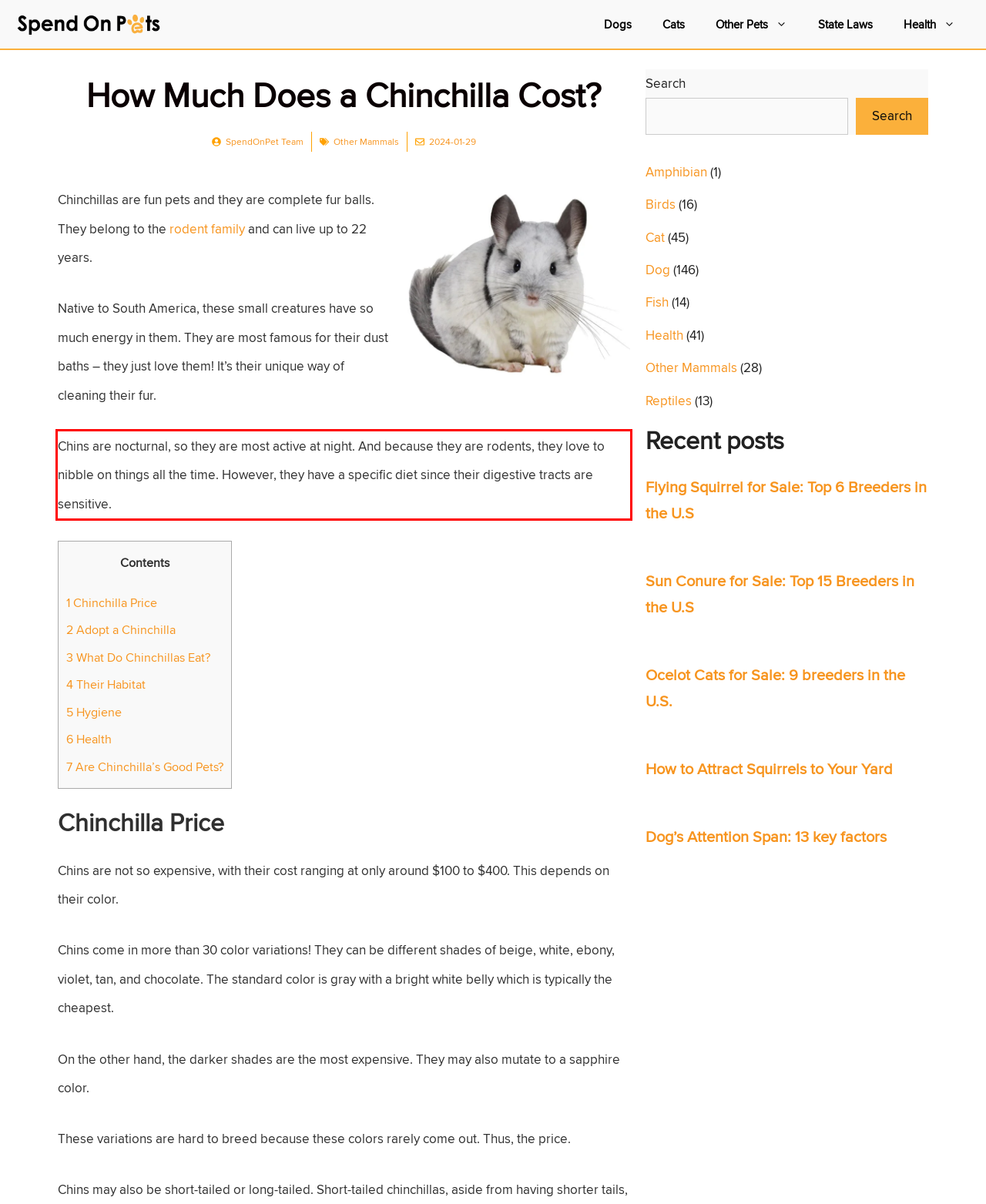Inspect the webpage screenshot that has a red bounding box and use OCR technology to read and display the text inside the red bounding box.

Chins are nocturnal, so they are most active at night. And because they are rodents, they love to nibble on things all the time. However, they have a specific diet since their digestive tracts are sensitive.